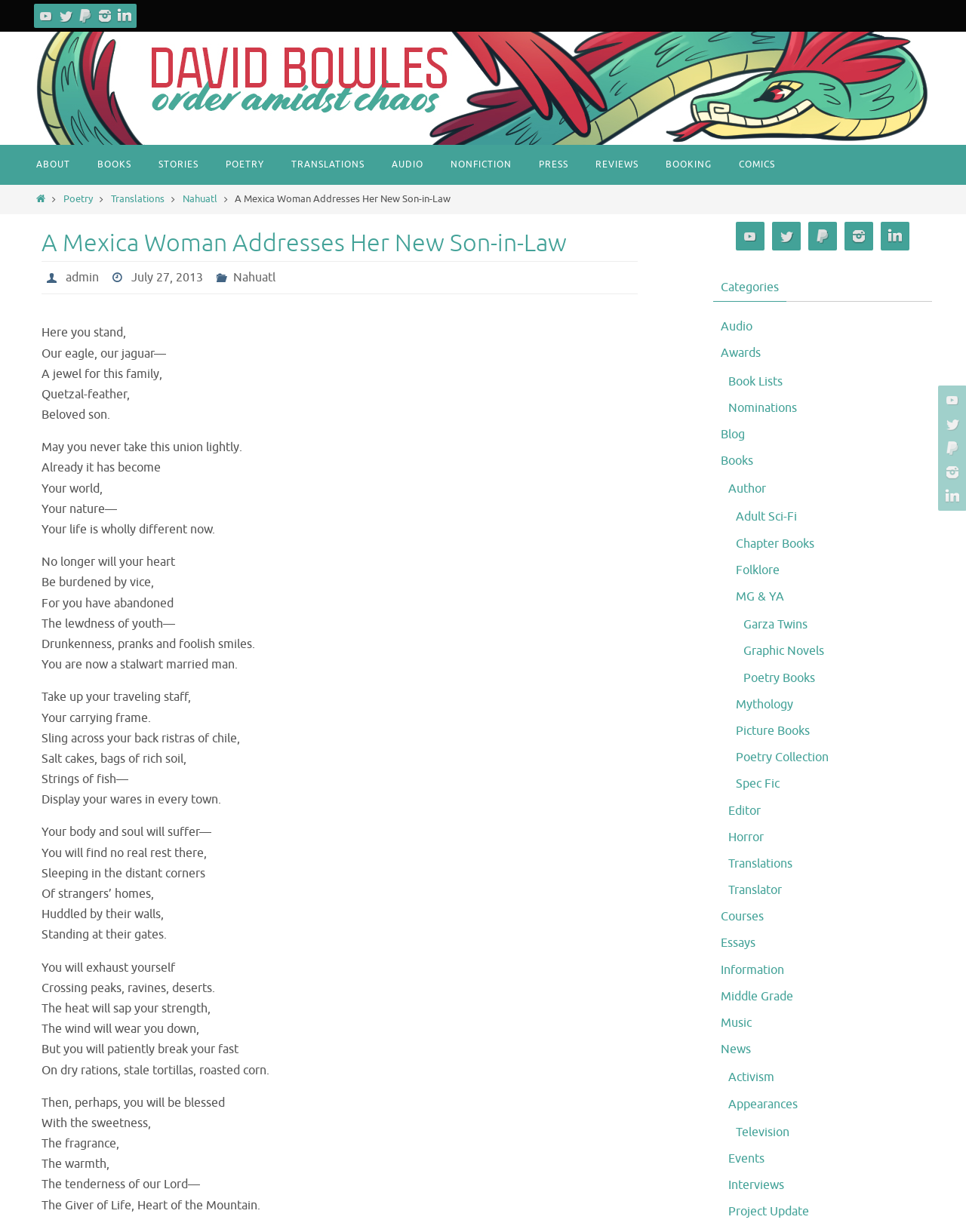Kindly provide the bounding box coordinates of the section you need to click on to fulfill the given instruction: "Click the YouTube link".

[0.035, 0.003, 0.06, 0.023]